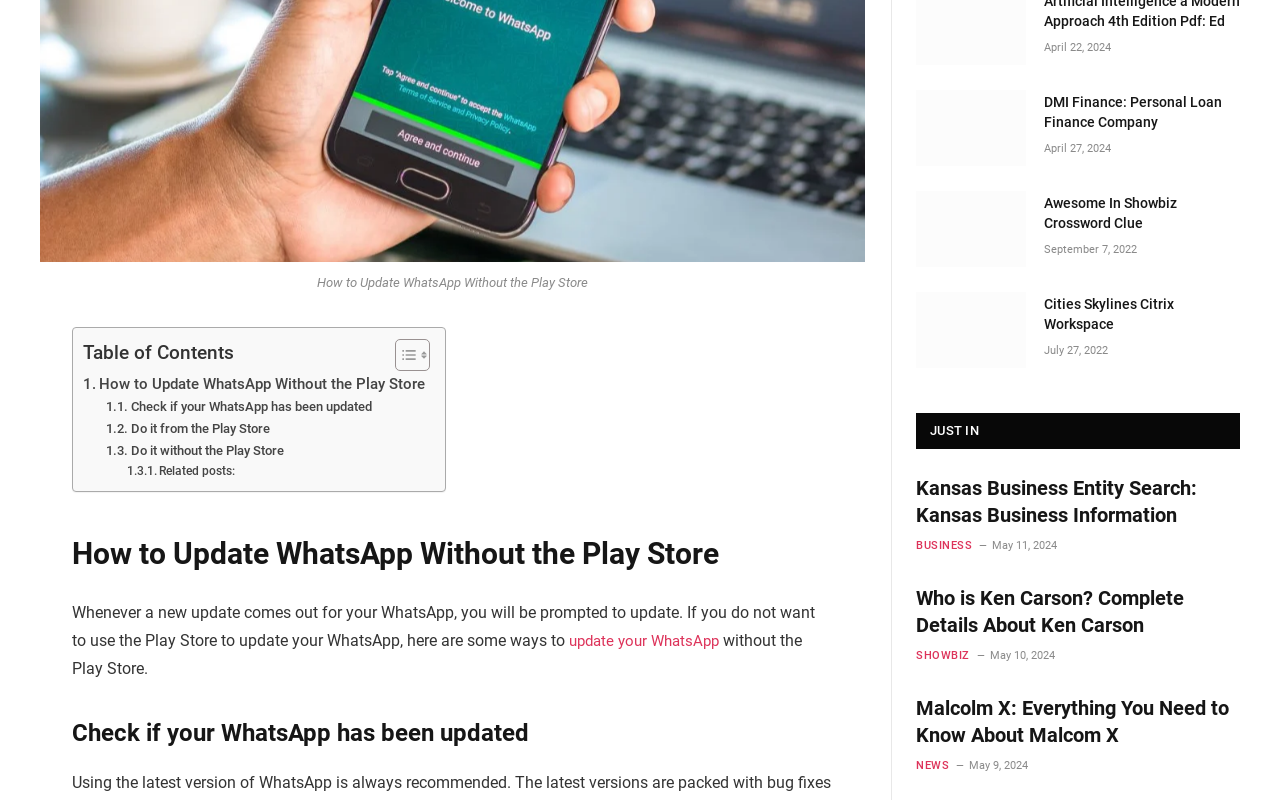Determine the bounding box for the described UI element: "update your WhatsApp".

[0.445, 0.788, 0.571, 0.812]